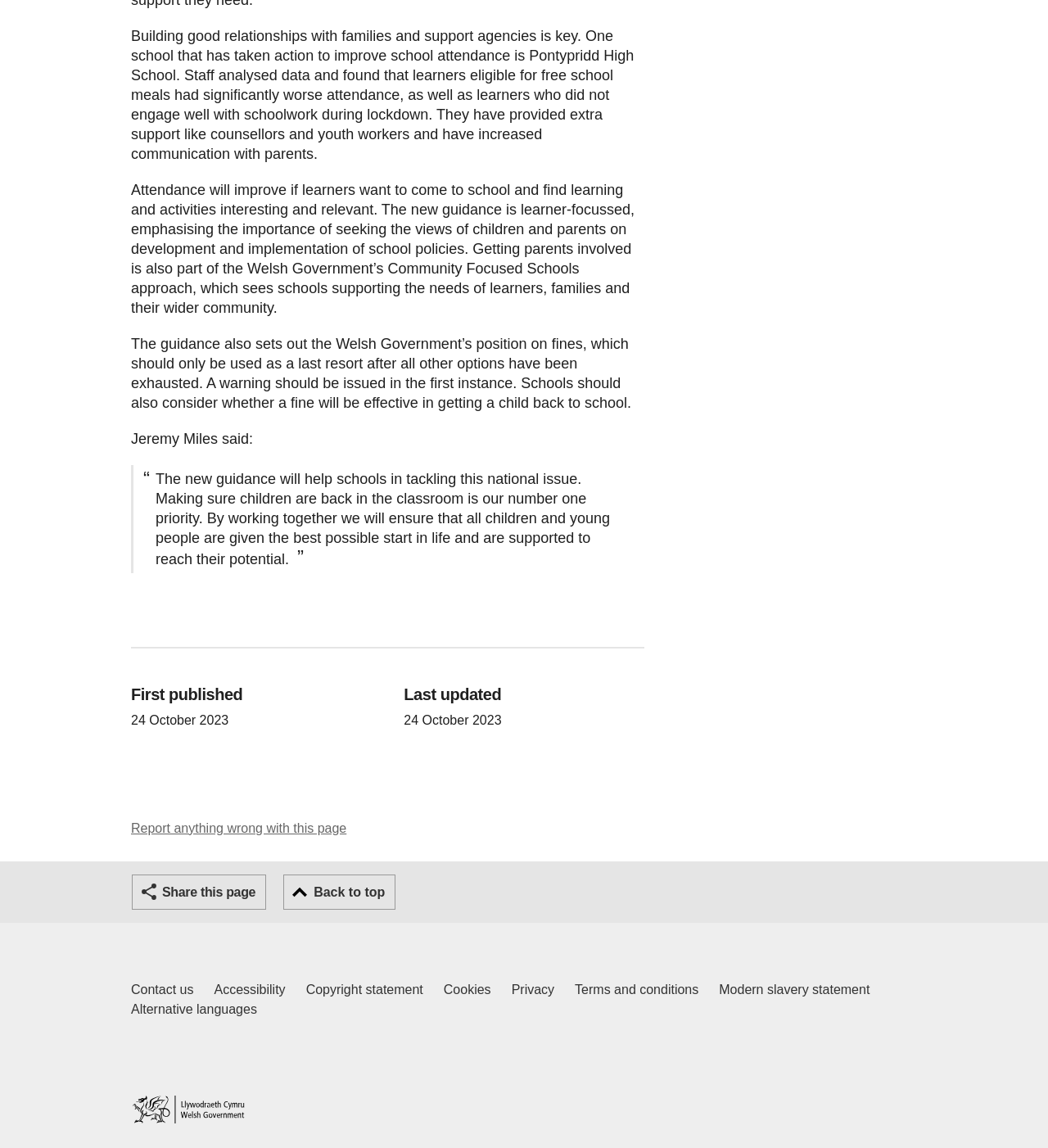What is the role of parents in improving school attendance?
Refer to the screenshot and respond with a concise word or phrase.

Getting involved